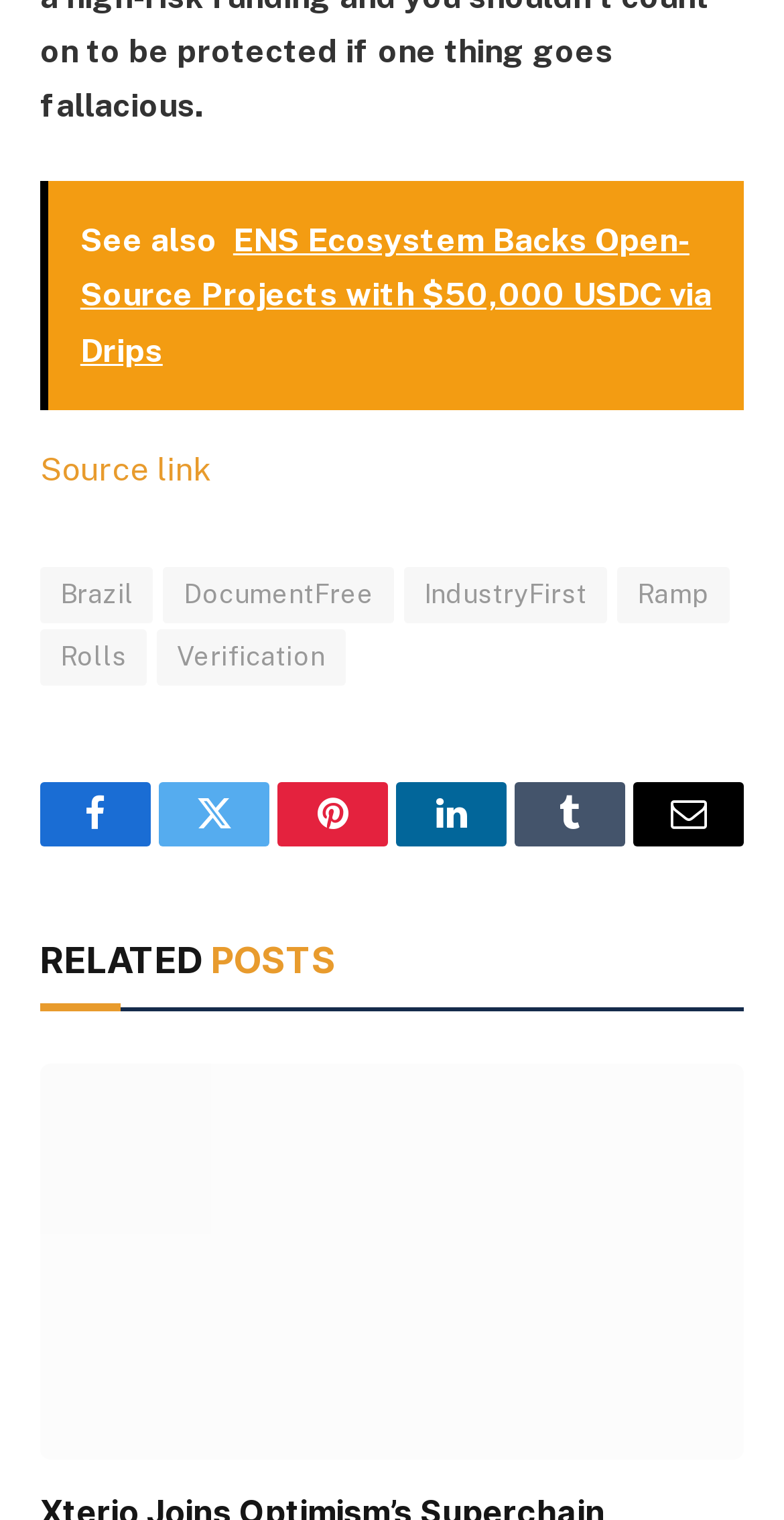Calculate the bounding box coordinates of the UI element given the description: "Twitter".

[0.203, 0.514, 0.344, 0.557]